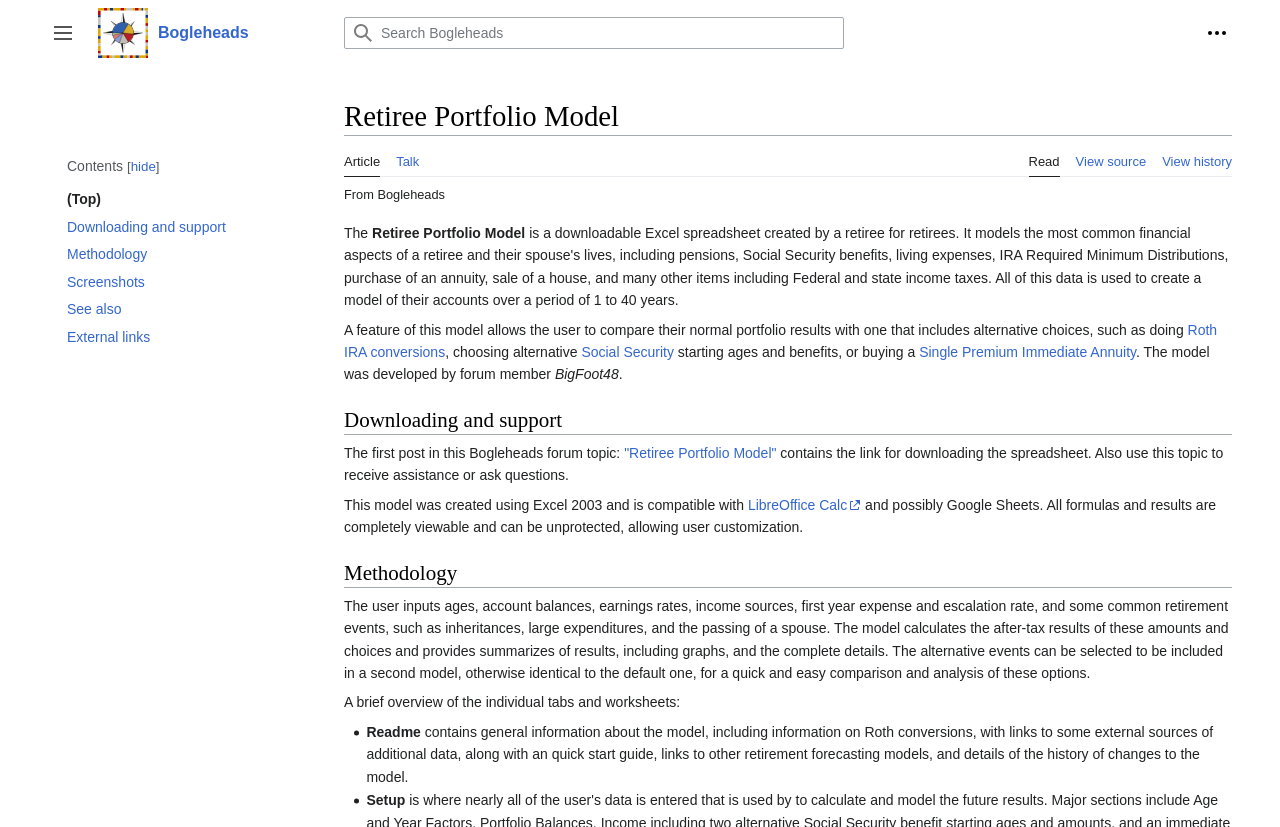Look at the image and give a detailed response to the following question: What is the purpose of the Retiree Portfolio Model?

I inferred the answer by reading the text on the webpage, which states that the model allows users to compare their normal portfolio results with one that includes alternative choices, such as Roth IRA conversions and Social Security starting ages and benefits.